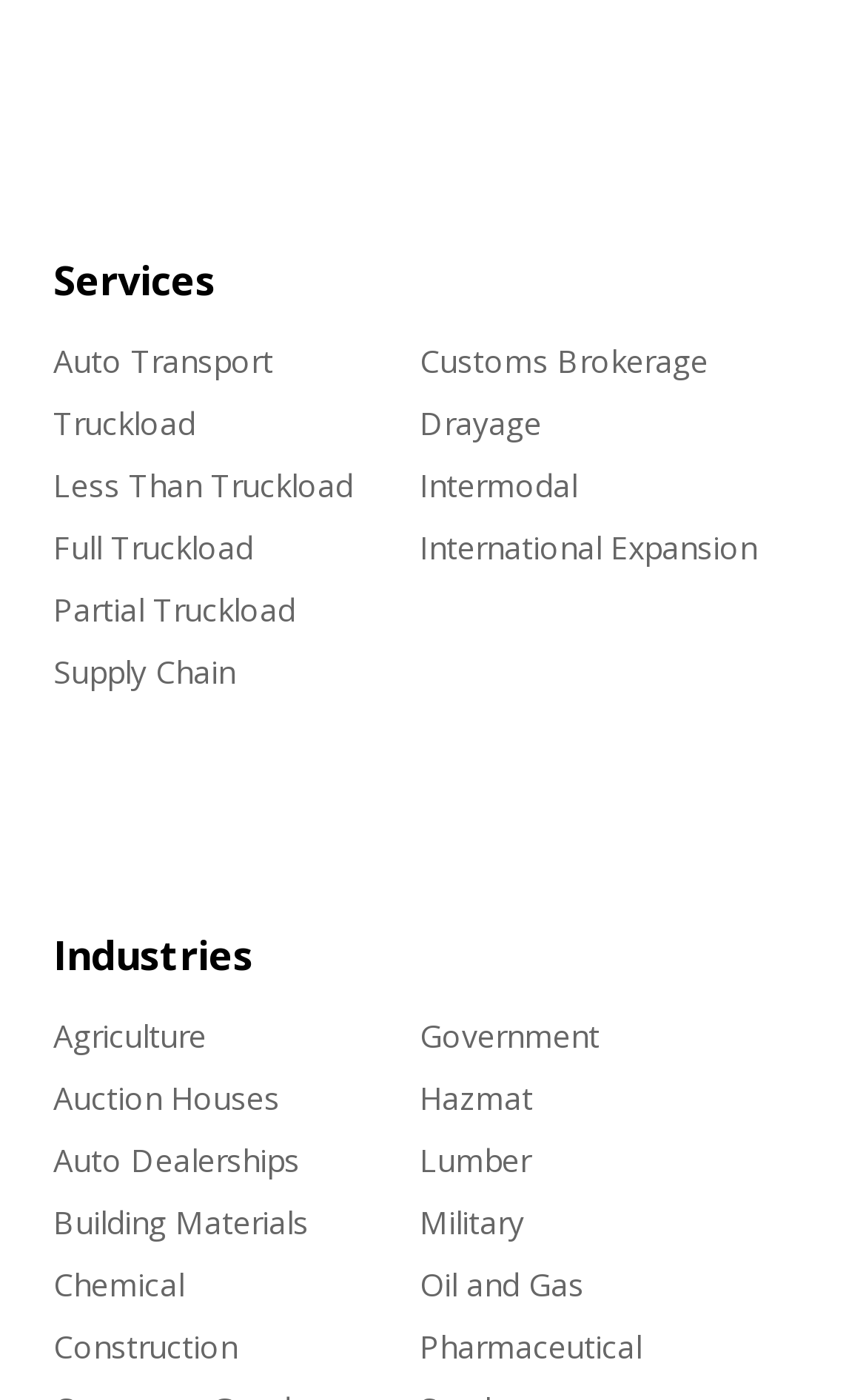Identify the bounding box coordinates of the HTML element based on this description: "Military".

[0.485, 0.851, 0.741, 0.896]